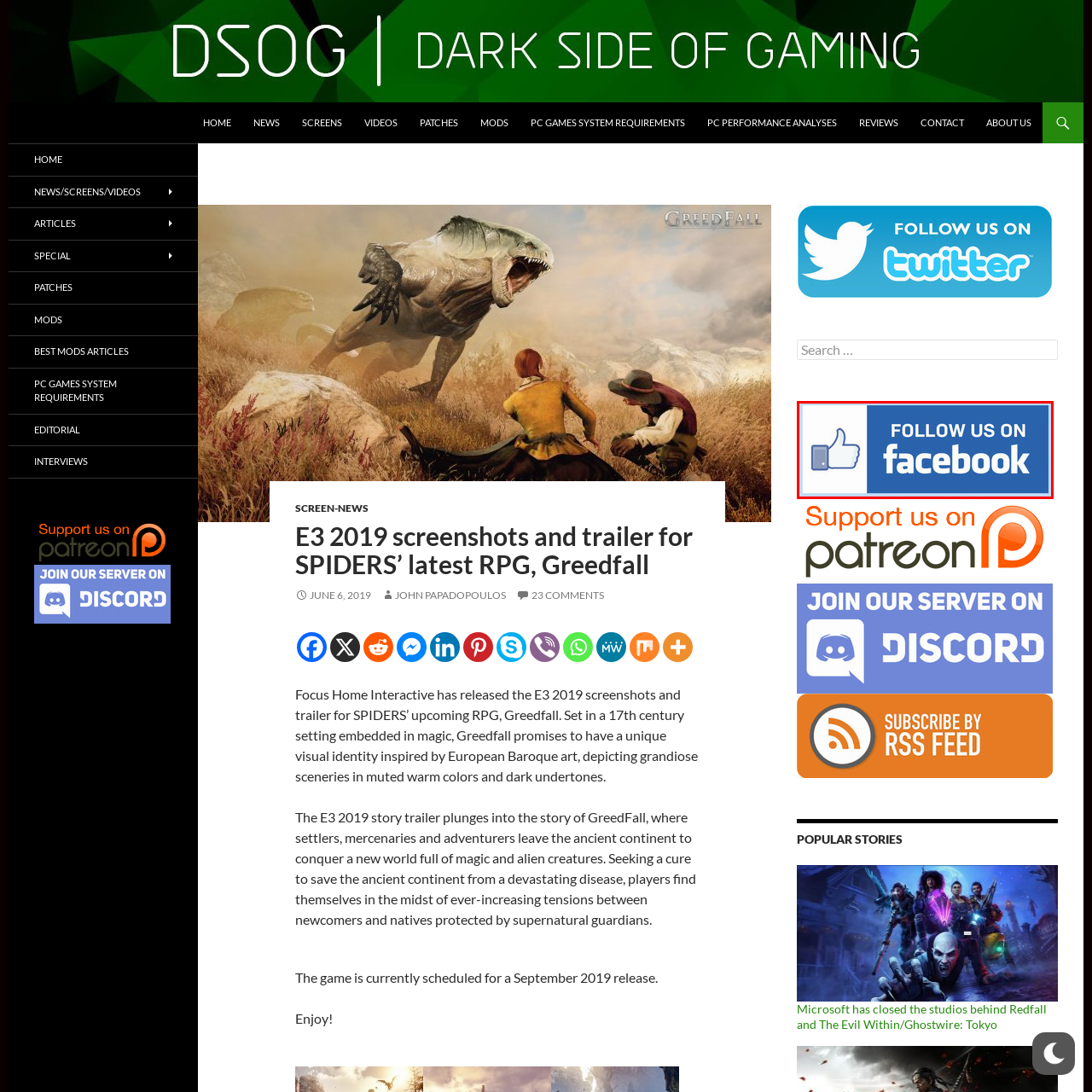Direct your attention to the area enclosed by the green rectangle and deliver a comprehensive answer to the subsequent question, using the image as your reference: 
What icon is used in the image?

The well-recognized thumbs-up icon is used in the image to reinforce the idea of social media presence and community interaction, making it a familiar and welcoming visual element.